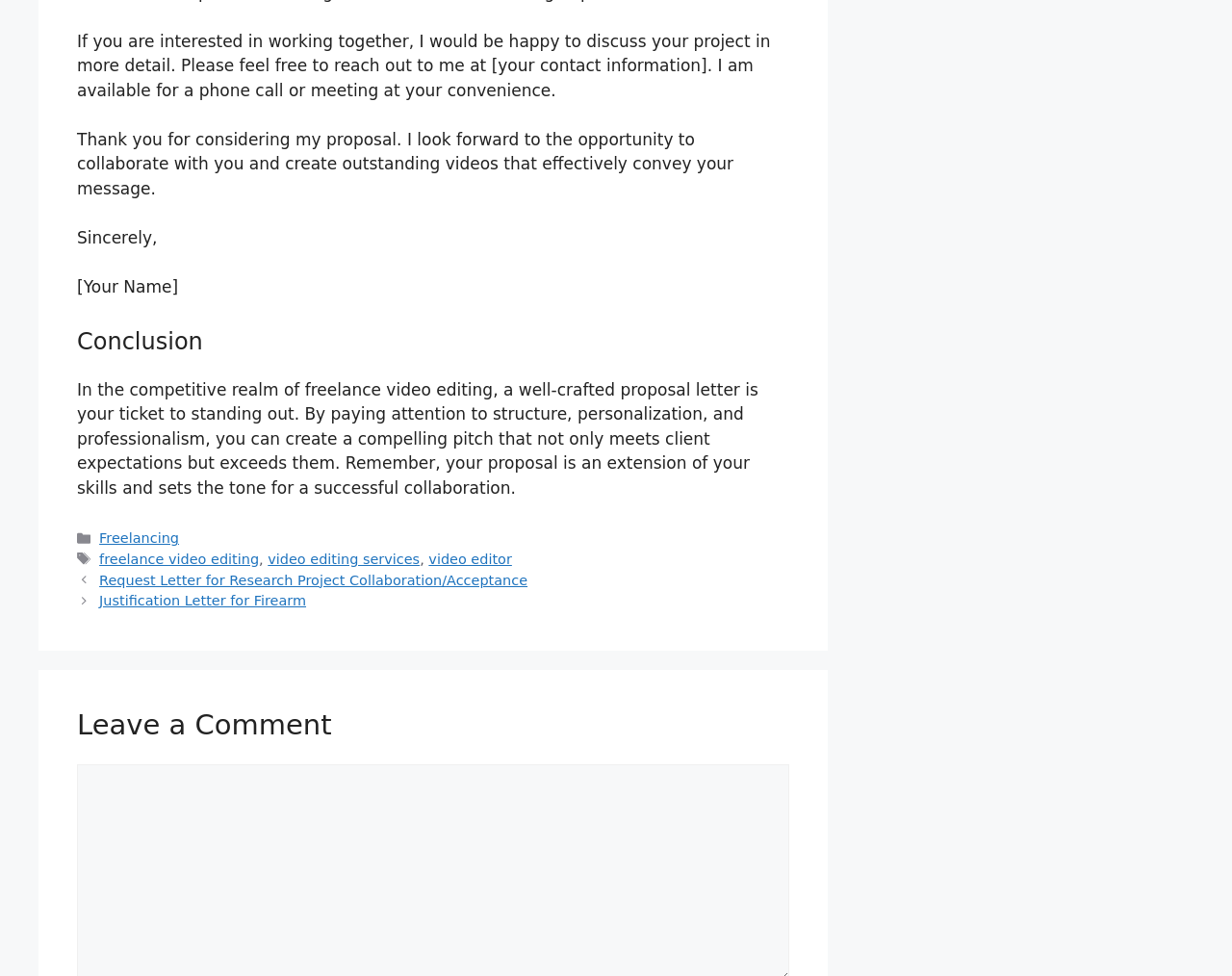What categories is the current post classified under?
Provide a detailed answer to the question using information from the image.

The footer section of the webpage shows that the current post is categorized under 'Freelancing', as indicated by the link 'Freelancing'.